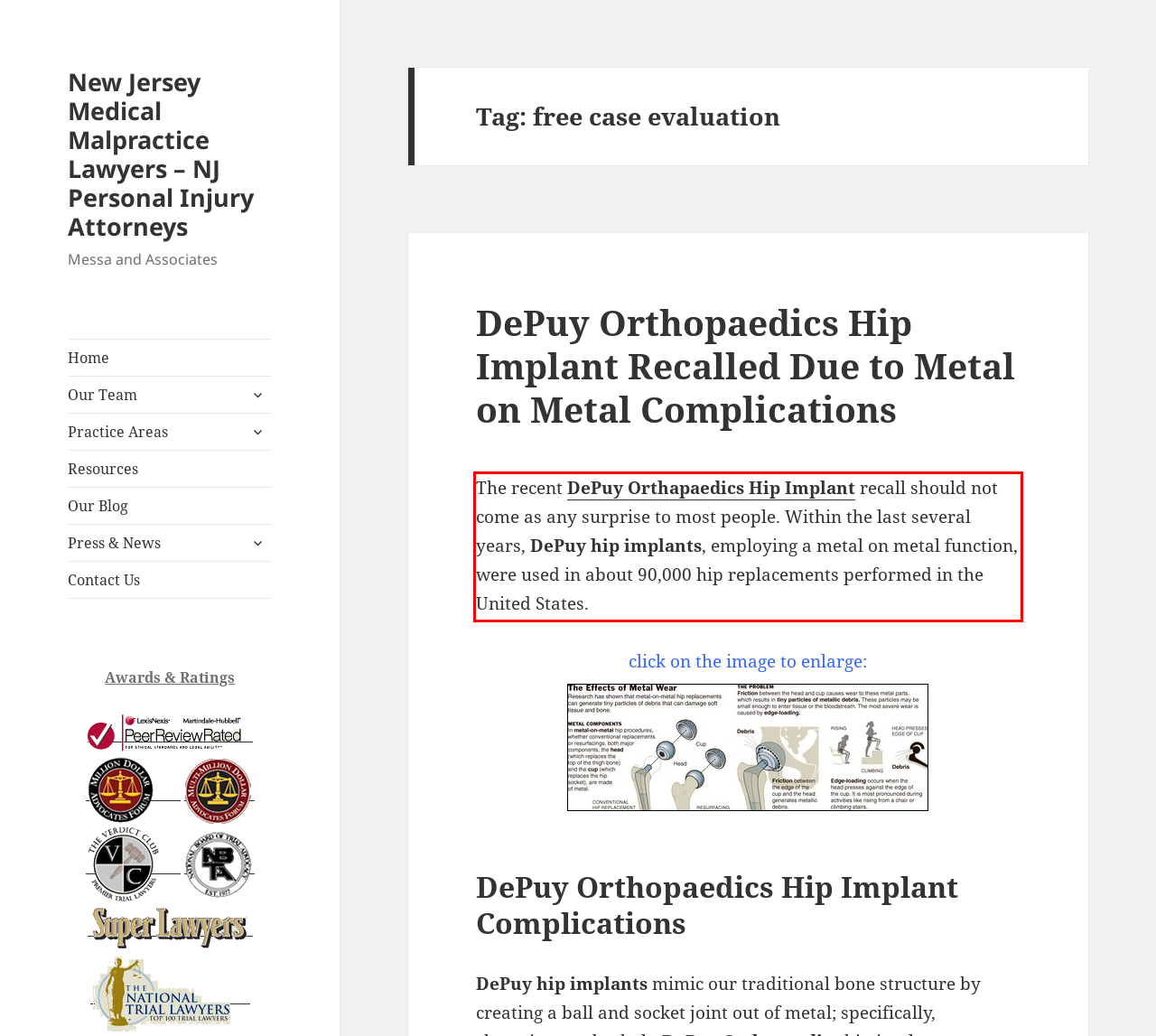Look at the provided screenshot of the webpage and perform OCR on the text within the red bounding box.

The recent DePuy Orthapaedics Hip Implant recall should not come as any surprise to most people. Within the last several years, DePuy hip implants, employing a metal on metal function, were used in about 90,000 hip replacements performed in the United States.